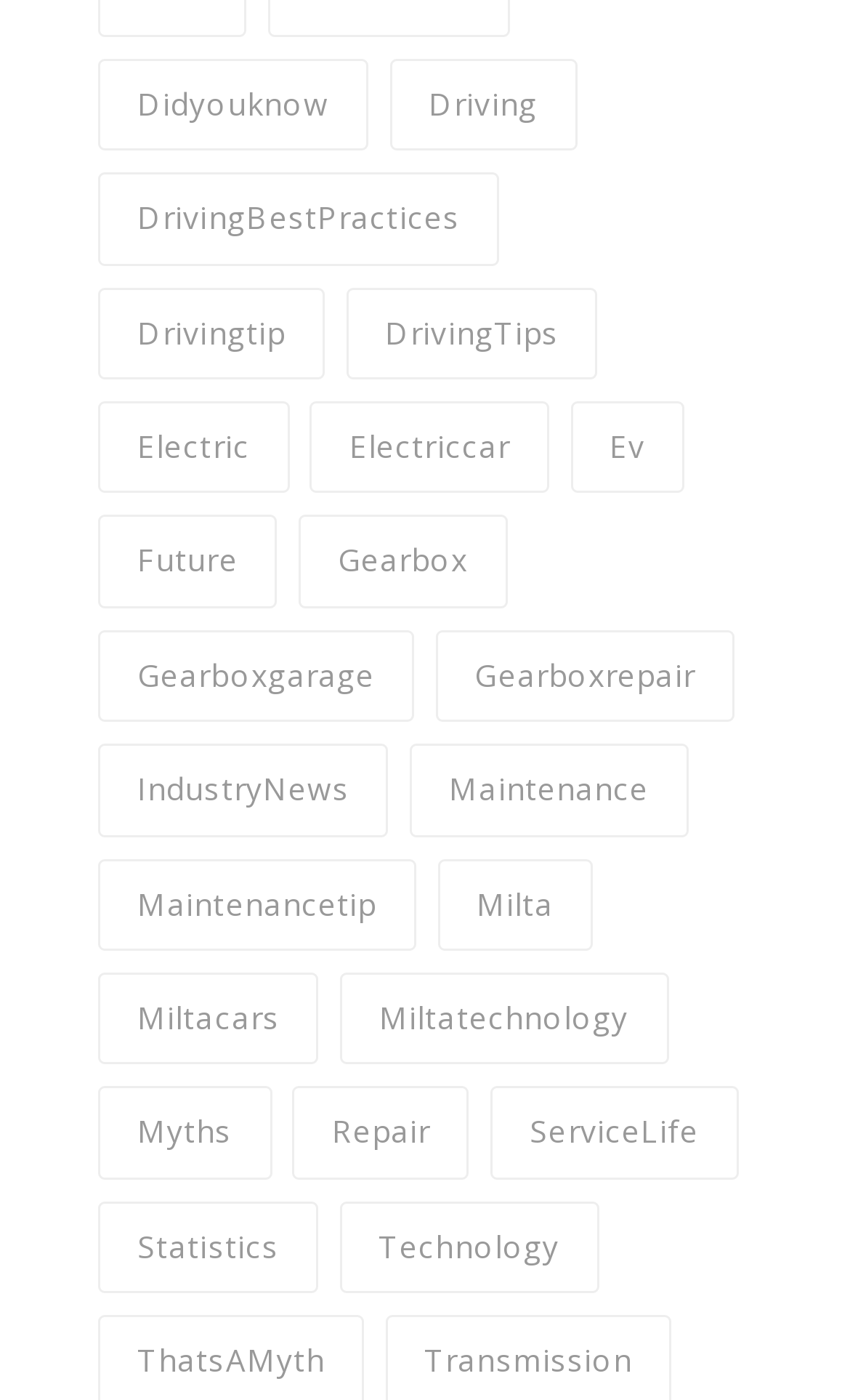Pinpoint the bounding box coordinates of the element you need to click to execute the following instruction: "Browse the 'Statistics' category". The bounding box should be represented by four float numbers between 0 and 1, in the format [left, top, right, bottom].

[0.115, 0.858, 0.374, 0.924]